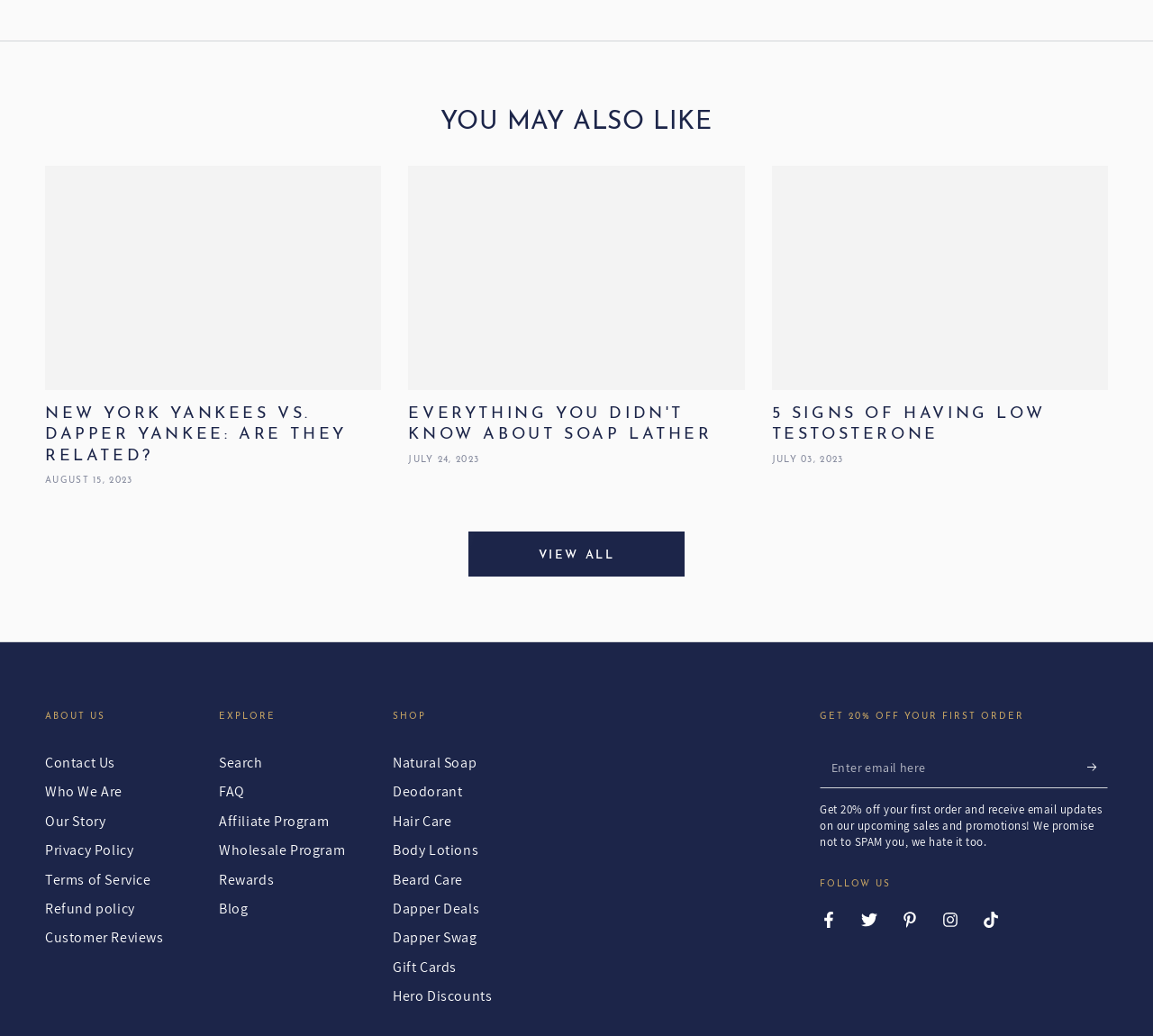Provide a short, one-word or phrase answer to the question below:
What is the date of the second article?

JULY 24, 2023